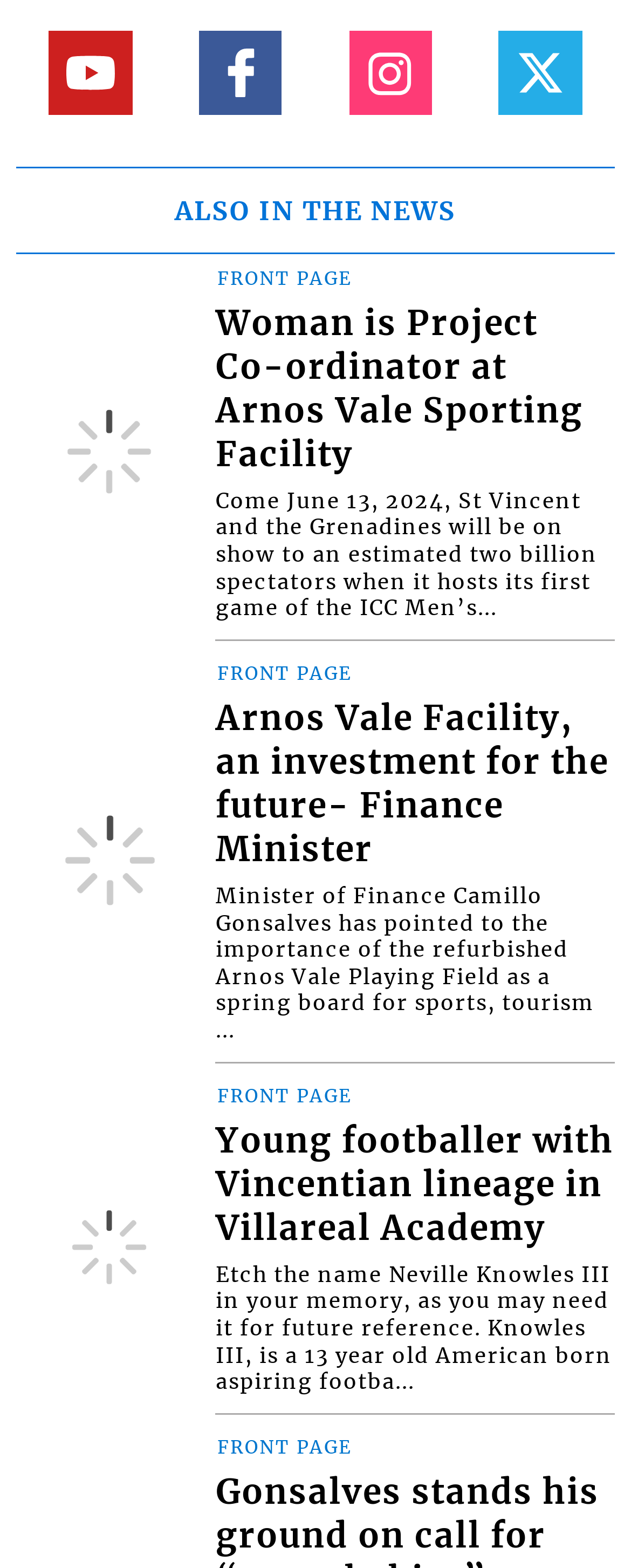Please identify the bounding box coordinates of the area that needs to be clicked to fulfill the following instruction: "Watch video on YouTube."

[0.078, 0.376, 0.209, 0.429]